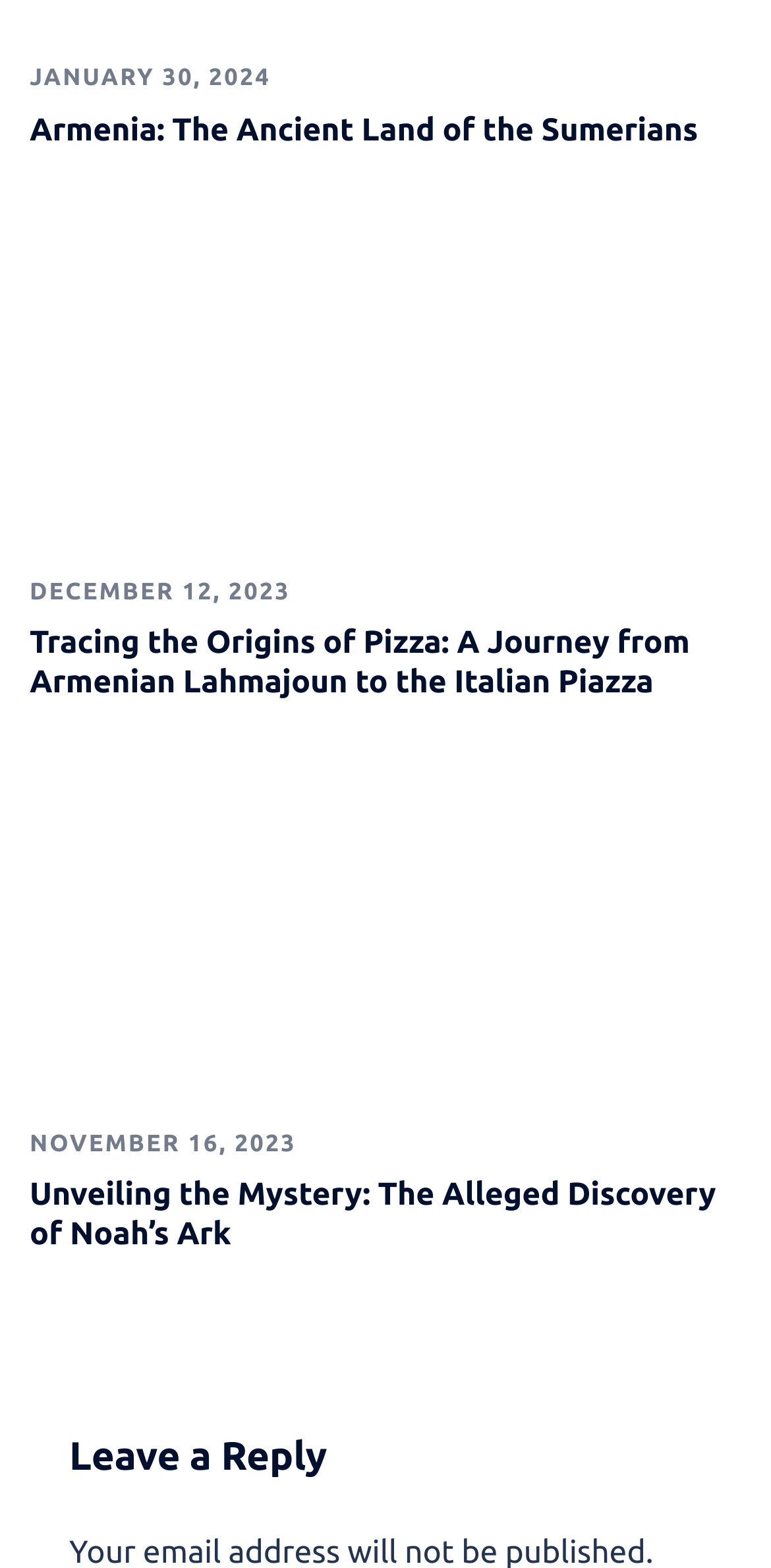Determine the bounding box coordinates of the area to click in order to meet this instruction: "Check the post from JANUARY 30, 2024".

[0.038, 0.042, 0.351, 0.059]